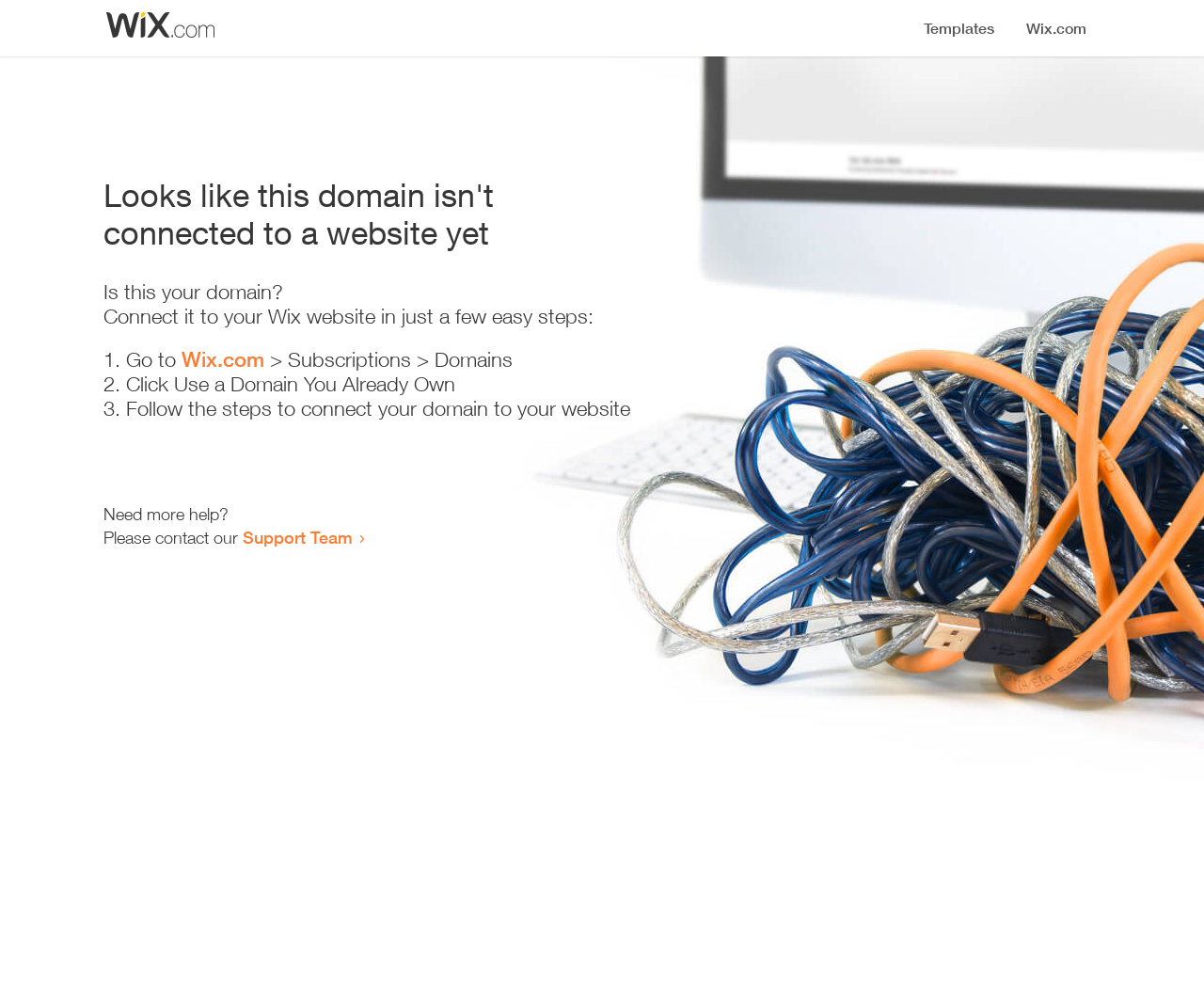Find the bounding box coordinates of the UI element according to this description: "Support Team".

[0.202, 0.535, 0.293, 0.556]